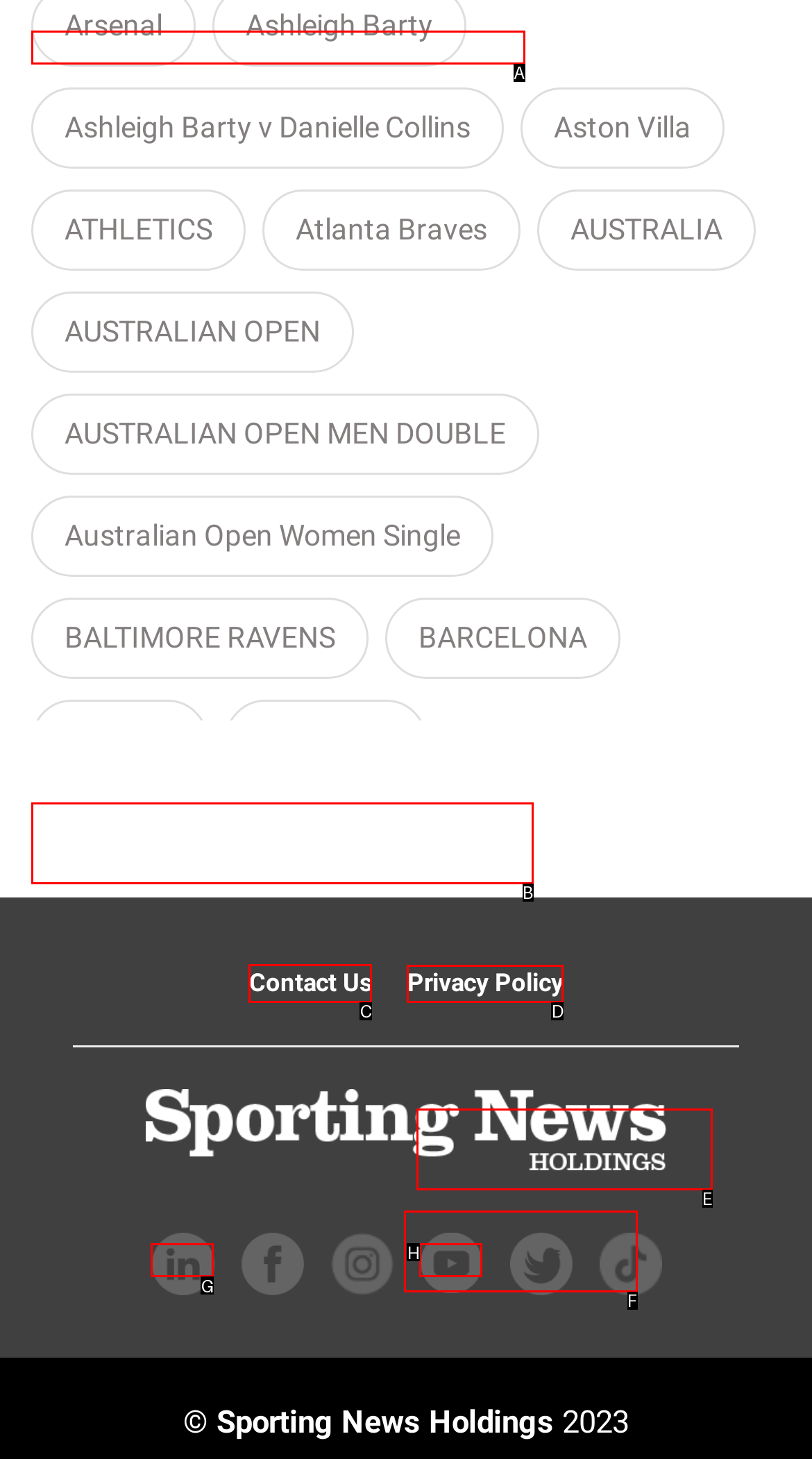Indicate which UI element needs to be clicked to fulfill the task: Contact Us
Answer with the letter of the chosen option from the available choices directly.

C